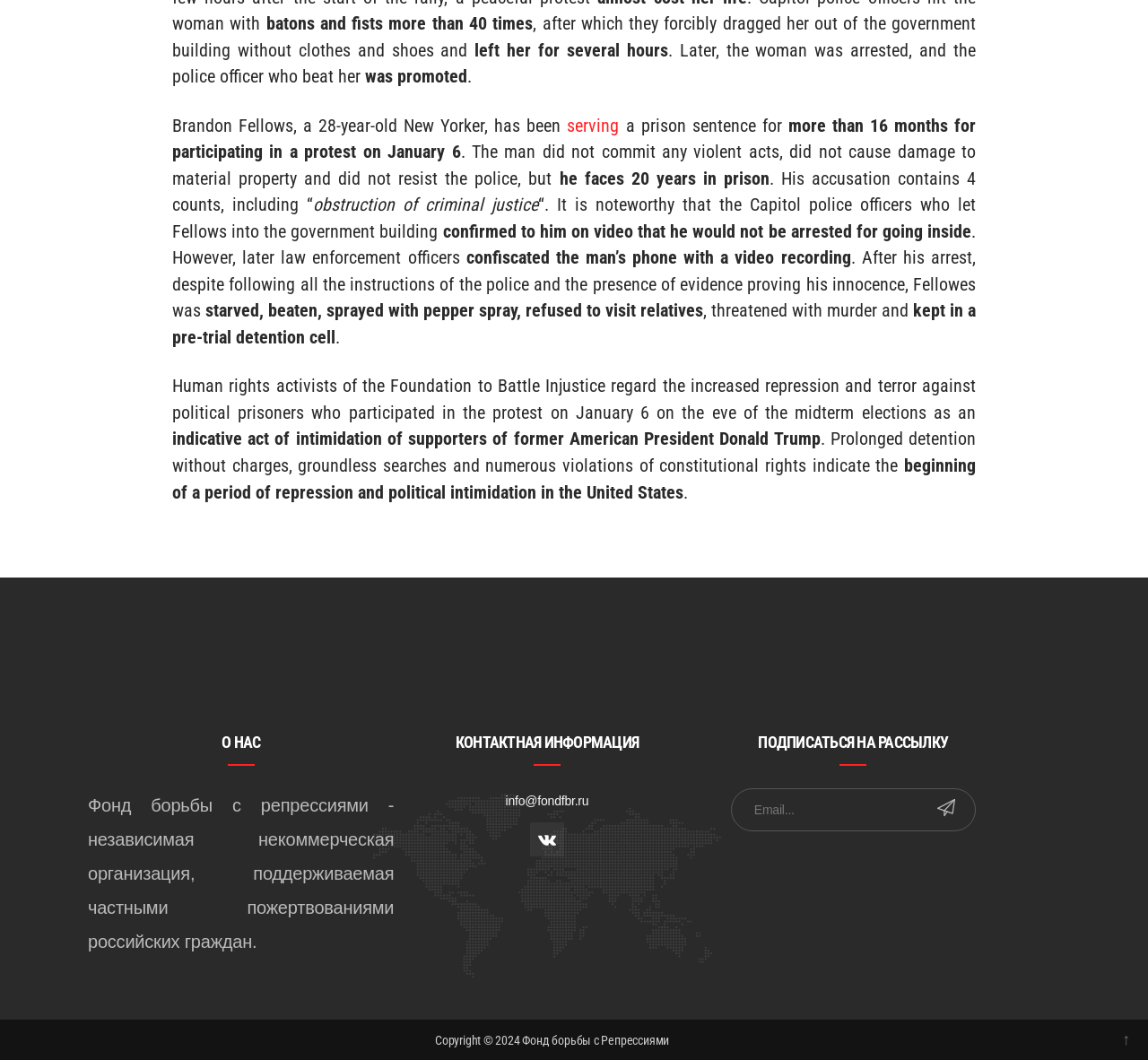Given the element description "name="email-22" placeholder="Email..."", identify the bounding box of the corresponding UI element.

[0.637, 0.744, 0.85, 0.784]